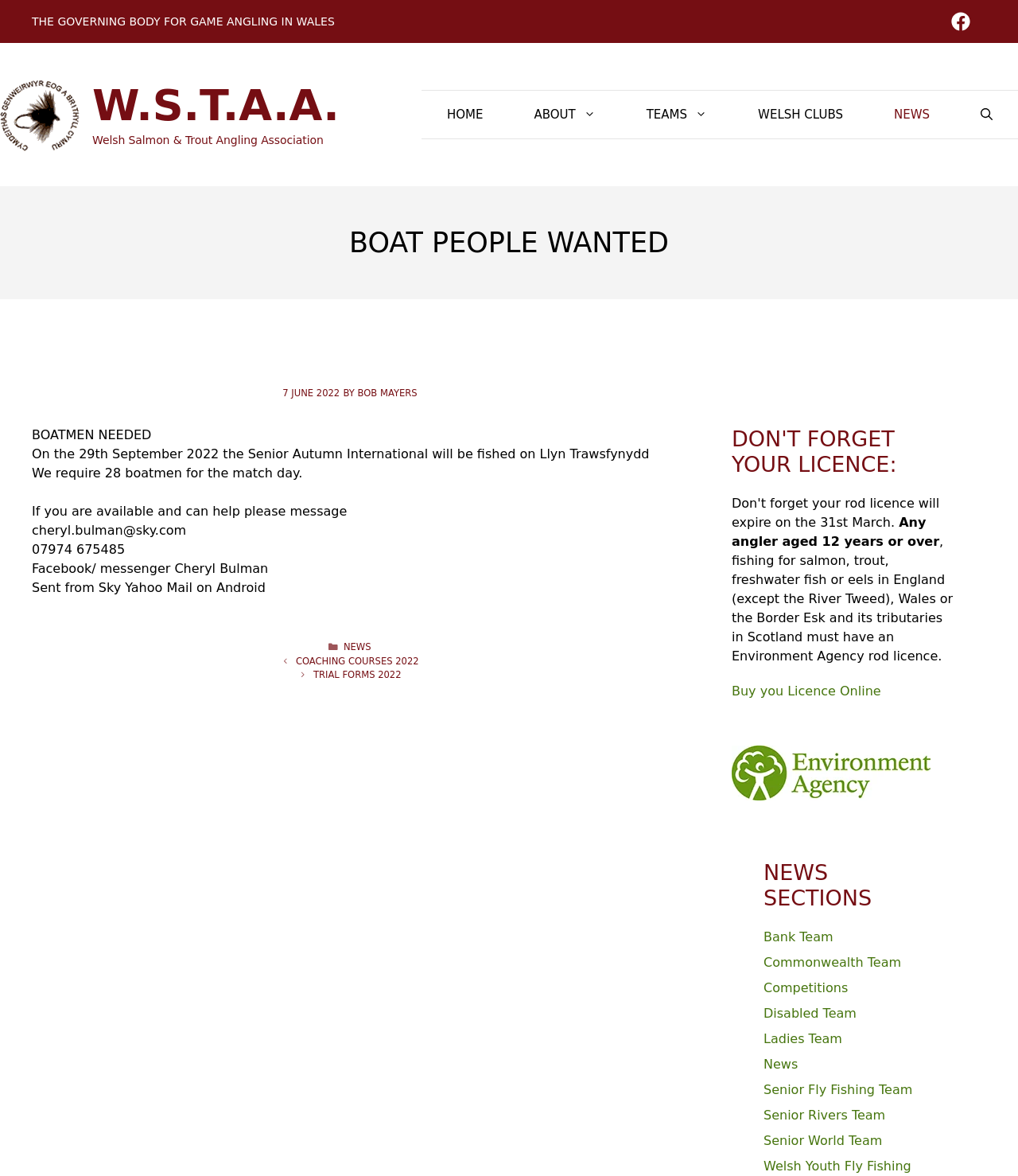Please locate and retrieve the main header text of the webpage.

BOAT PEOPLE WANTED